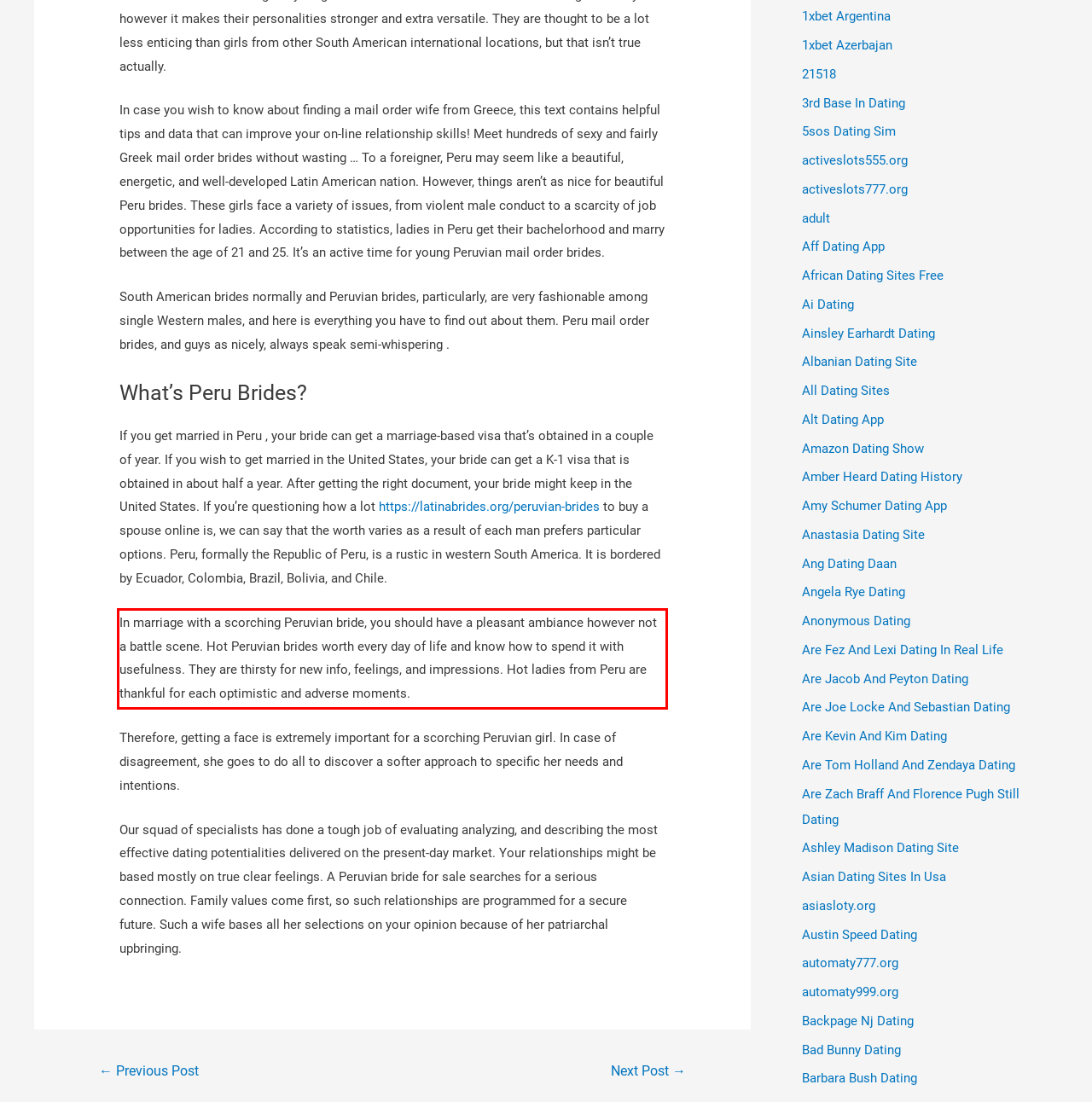Using the provided screenshot of a webpage, recognize and generate the text found within the red rectangle bounding box.

In marriage with a scorching Peruvian bride, you should have a pleasant ambiance however not a battle scene. Hot Peruvian brides worth every day of life and know how to spend it with usefulness. They are thirsty for new info, feelings, and impressions. Hot ladies from Peru are thankful for each optimistic and adverse moments.